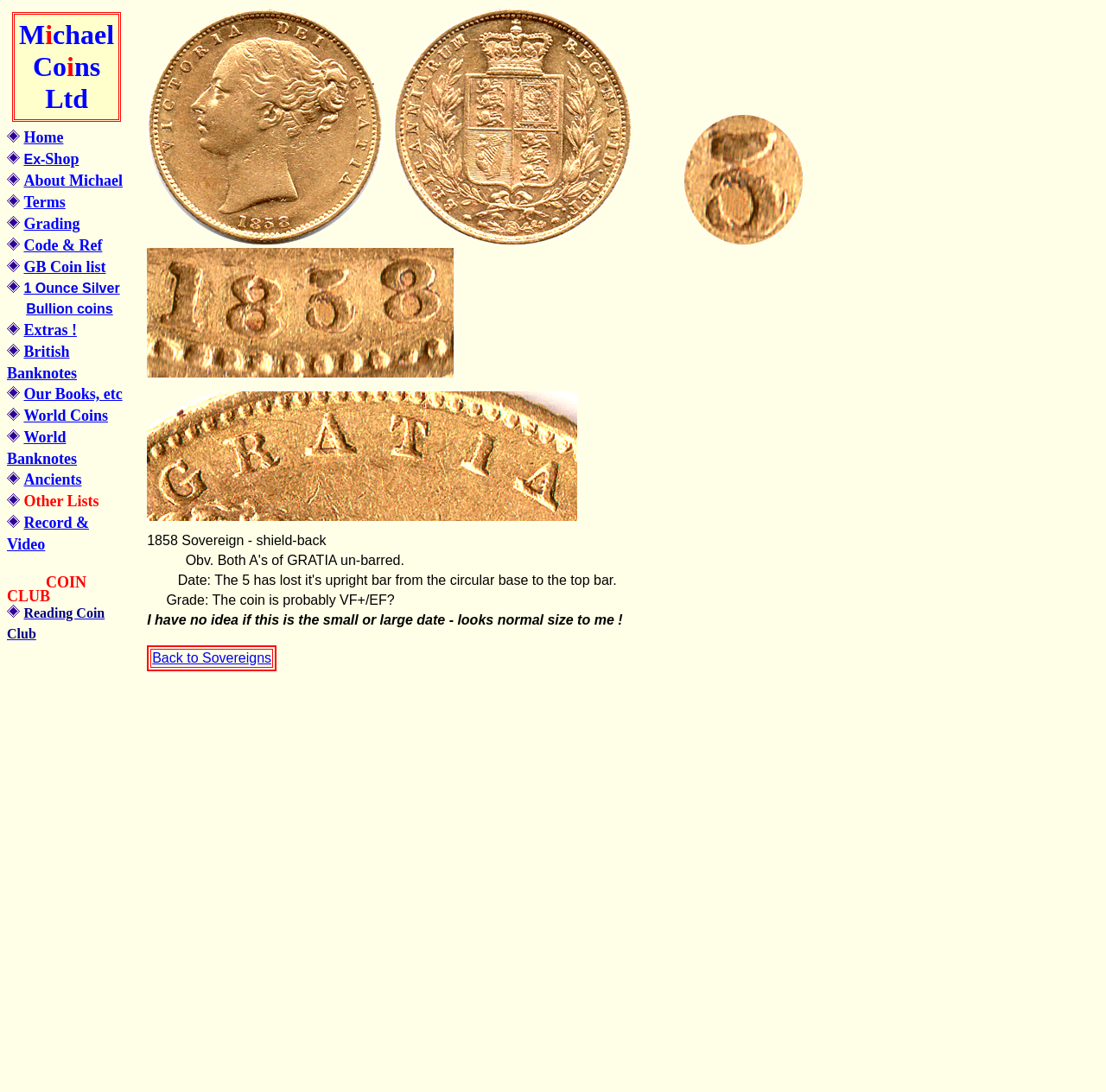What is the date of the 1858 Sovereign coin?
Answer the question in a detailed and comprehensive manner.

The date of the 1858 Sovereign coin can be found in the description of the coin, where it is written as '1858 Sovereign - shield-back'.